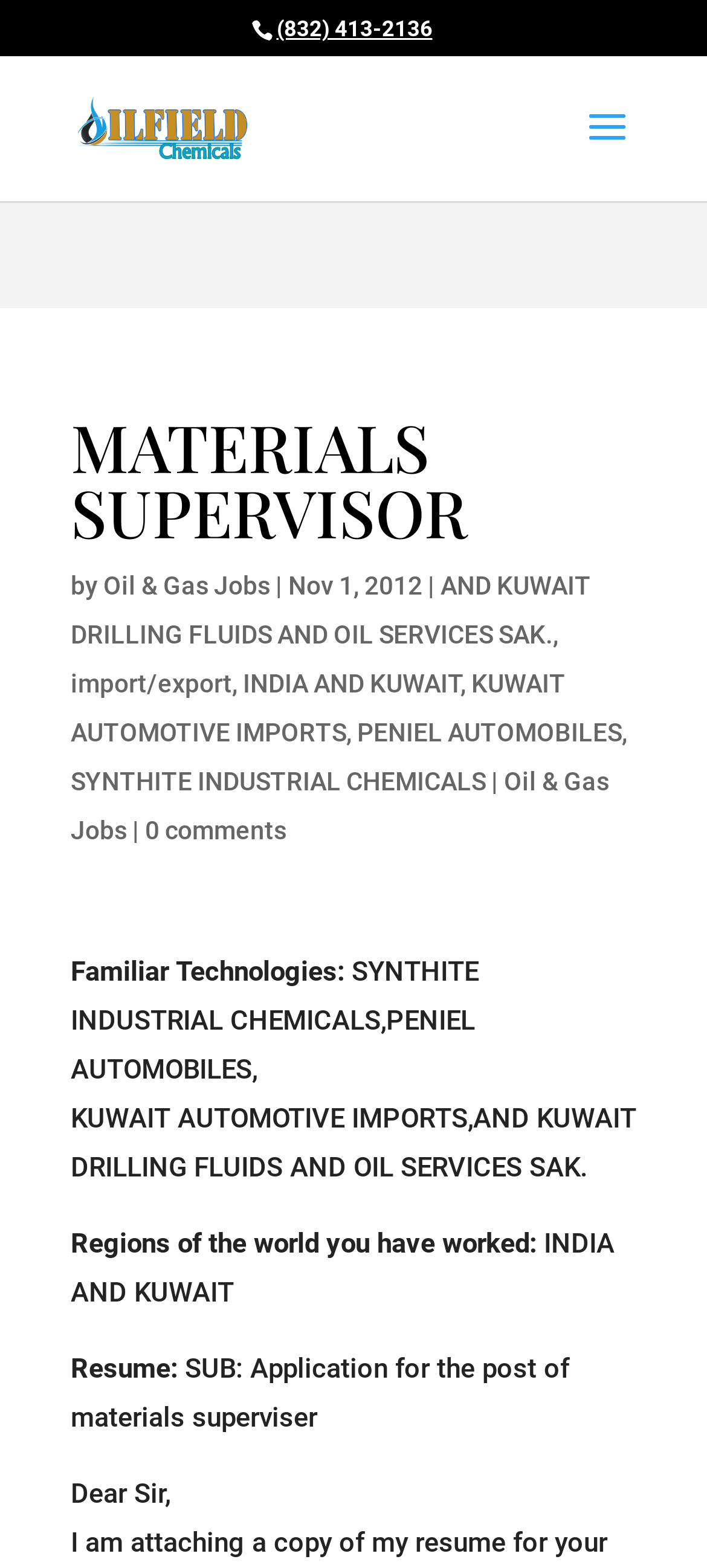Please find the bounding box coordinates of the element's region to be clicked to carry out this instruction: "Explore AND KUWAIT DRILLING FLUIDS AND OIL SERVICES SAK.".

[0.1, 0.364, 0.836, 0.414]